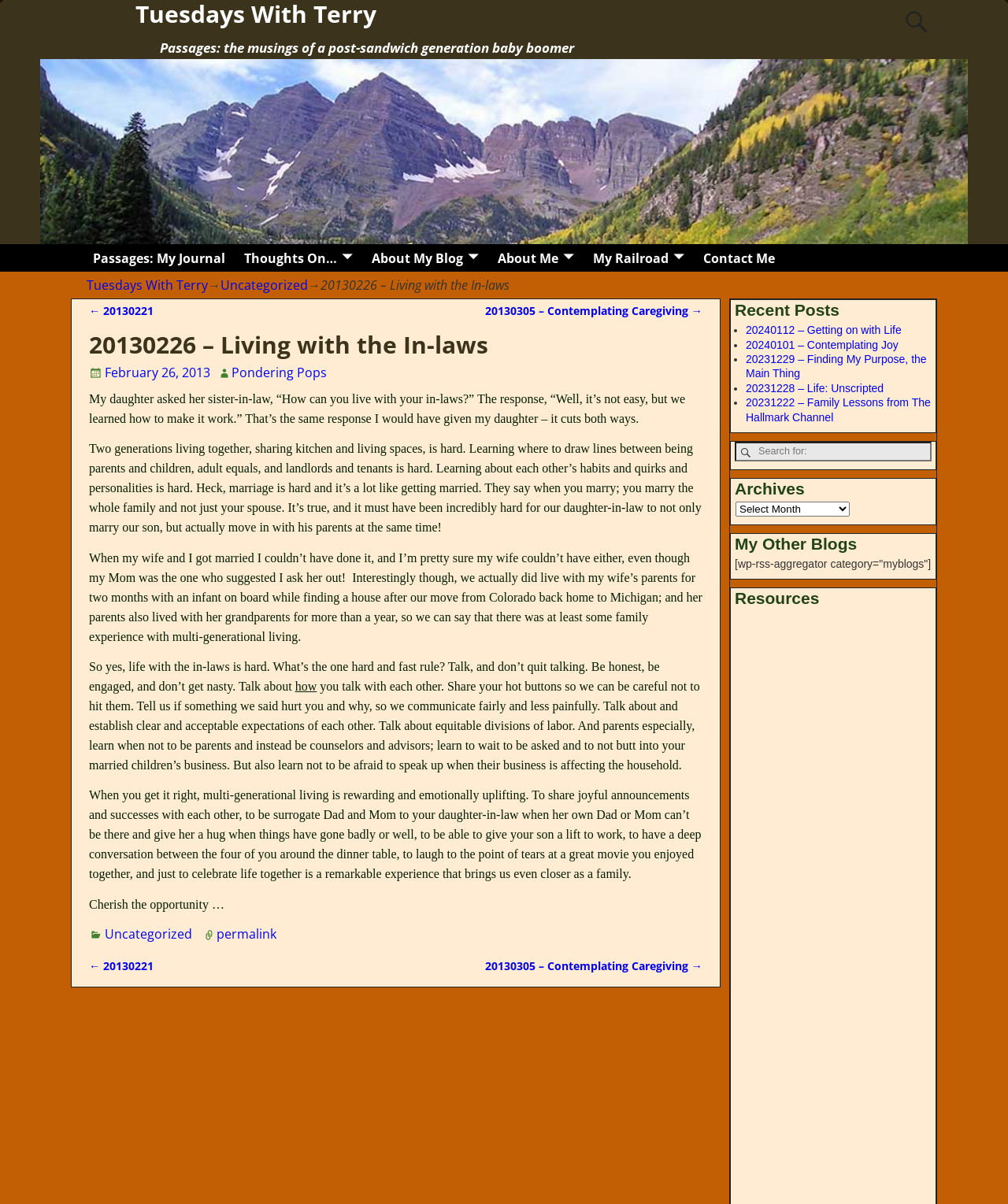Kindly determine the bounding box coordinates for the area that needs to be clicked to execute this instruction: "read the post 20130226 – Living with the In-laws".

[0.088, 0.27, 0.697, 0.786]